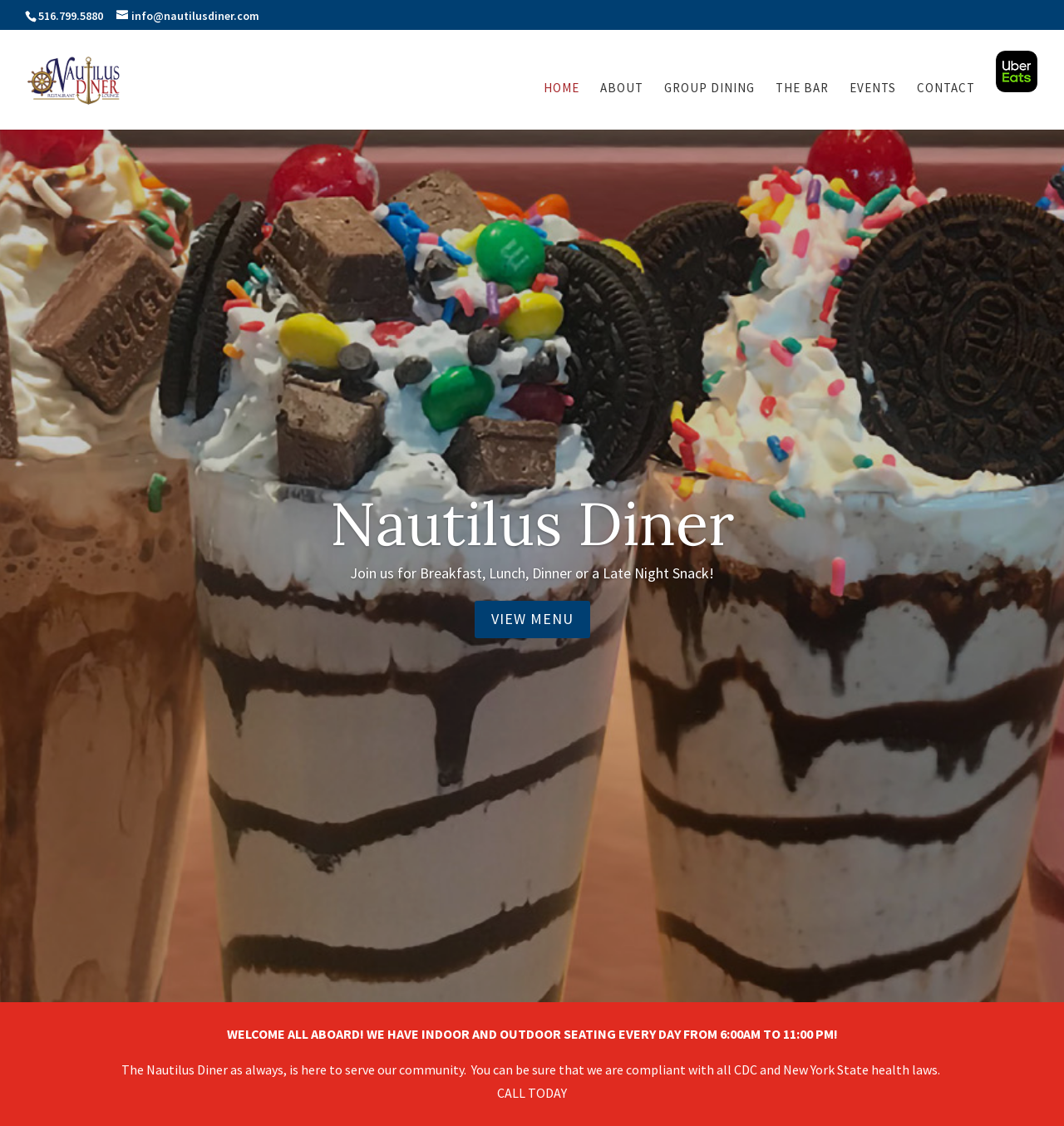Determine the bounding box coordinates of the target area to click to execute the following instruction: "view the menu."

[0.446, 0.533, 0.554, 0.567]